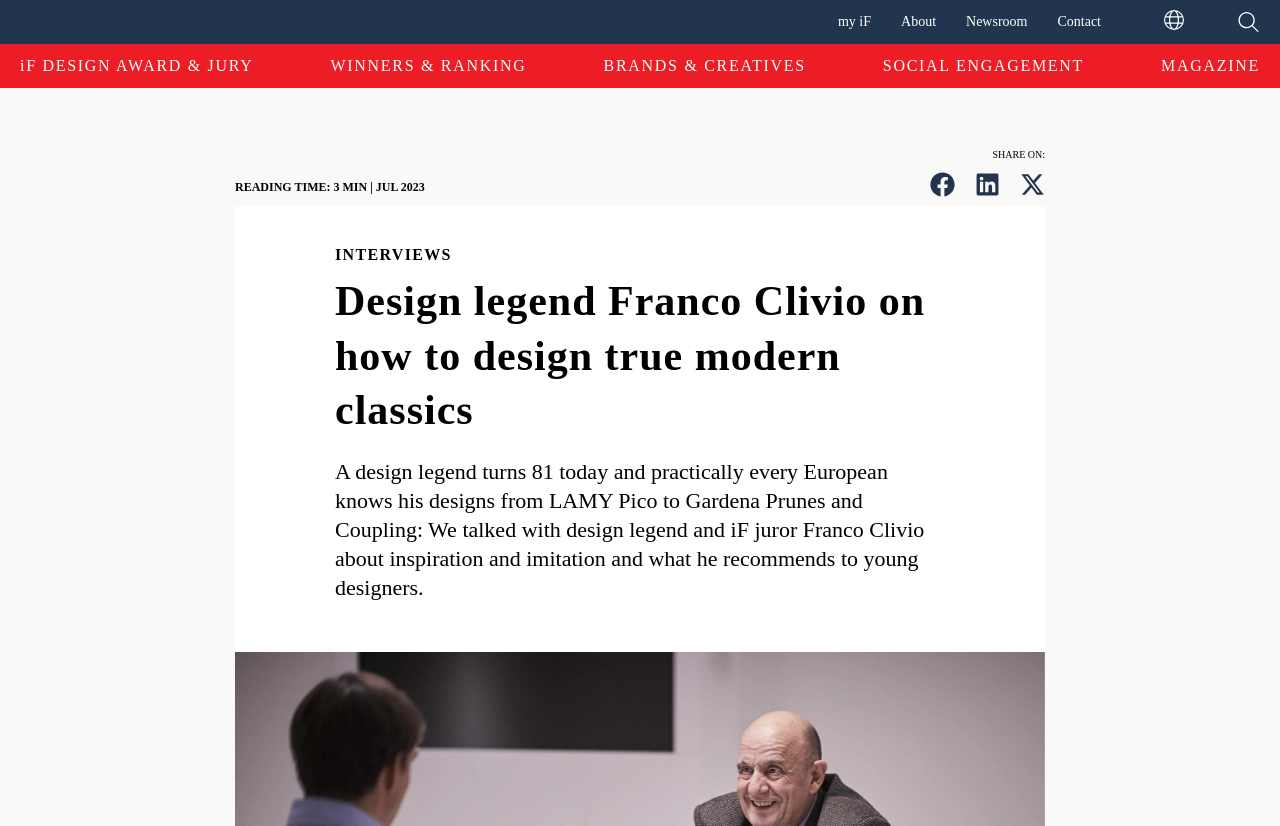Find and provide the bounding box coordinates for the UI element described here: "BRANDS & CREATIVES". The coordinates should be given as four float numbers between 0 and 1: [left, top, right, bottom].

[0.472, 0.068, 0.63, 0.092]